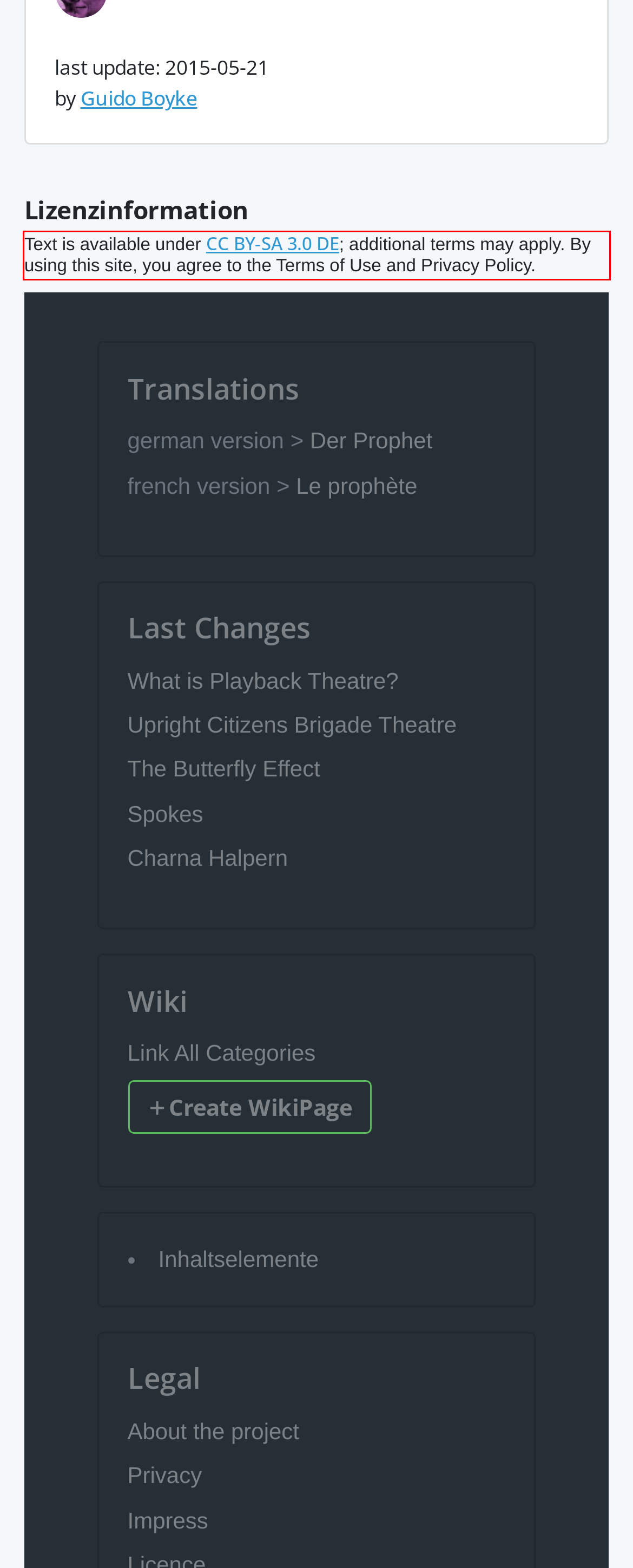Please examine the webpage screenshot containing a red bounding box and use OCR to recognize and output the text inside the red bounding box.

Text is available under CC BY-SA 3.0 DE; additional terms may apply. By using this site, you agree to the Terms of Use and Privacy Policy.